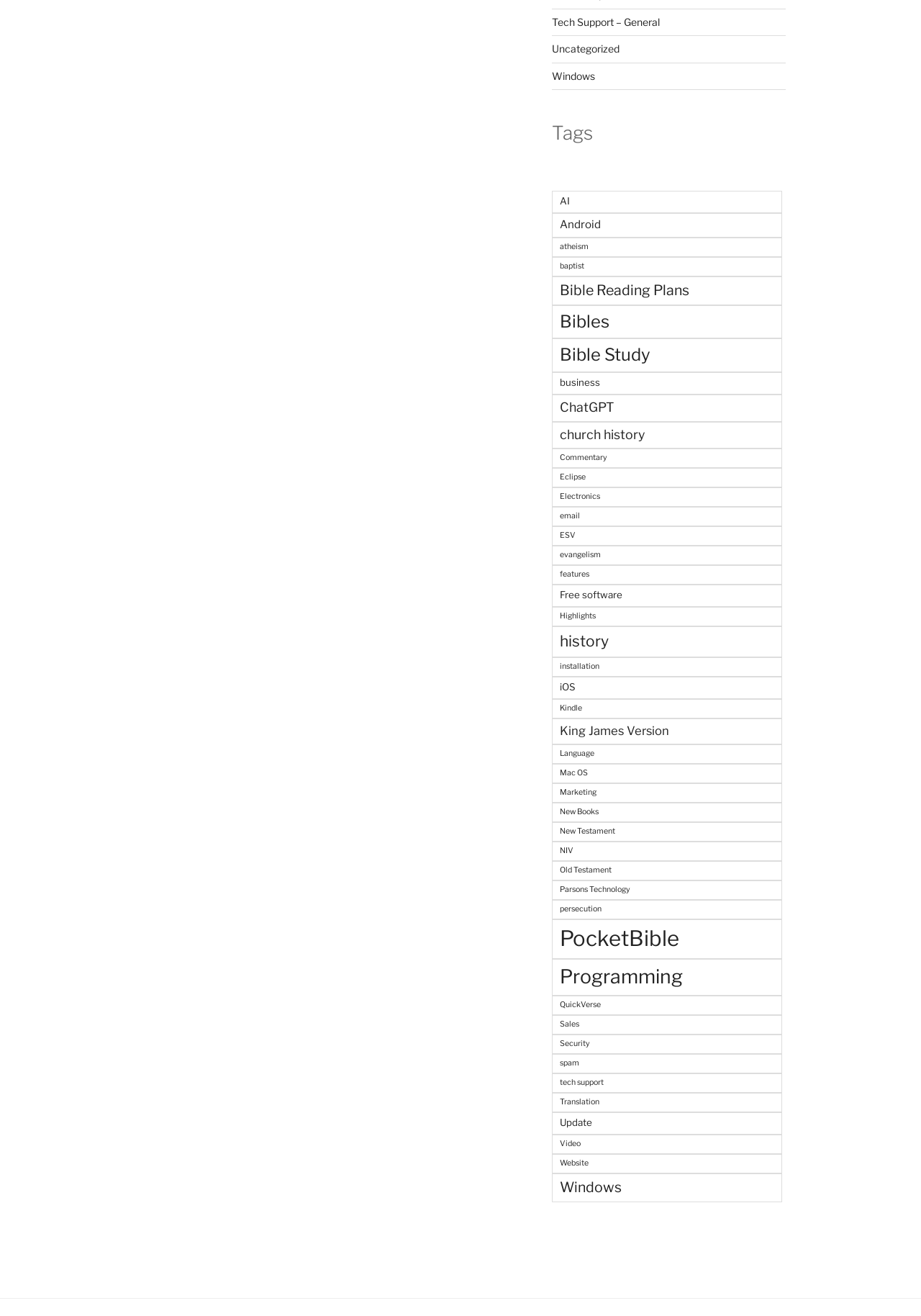Provide the bounding box coordinates of the UI element this sentence describes: "Bible Reading Plans".

[0.599, 0.21, 0.849, 0.232]